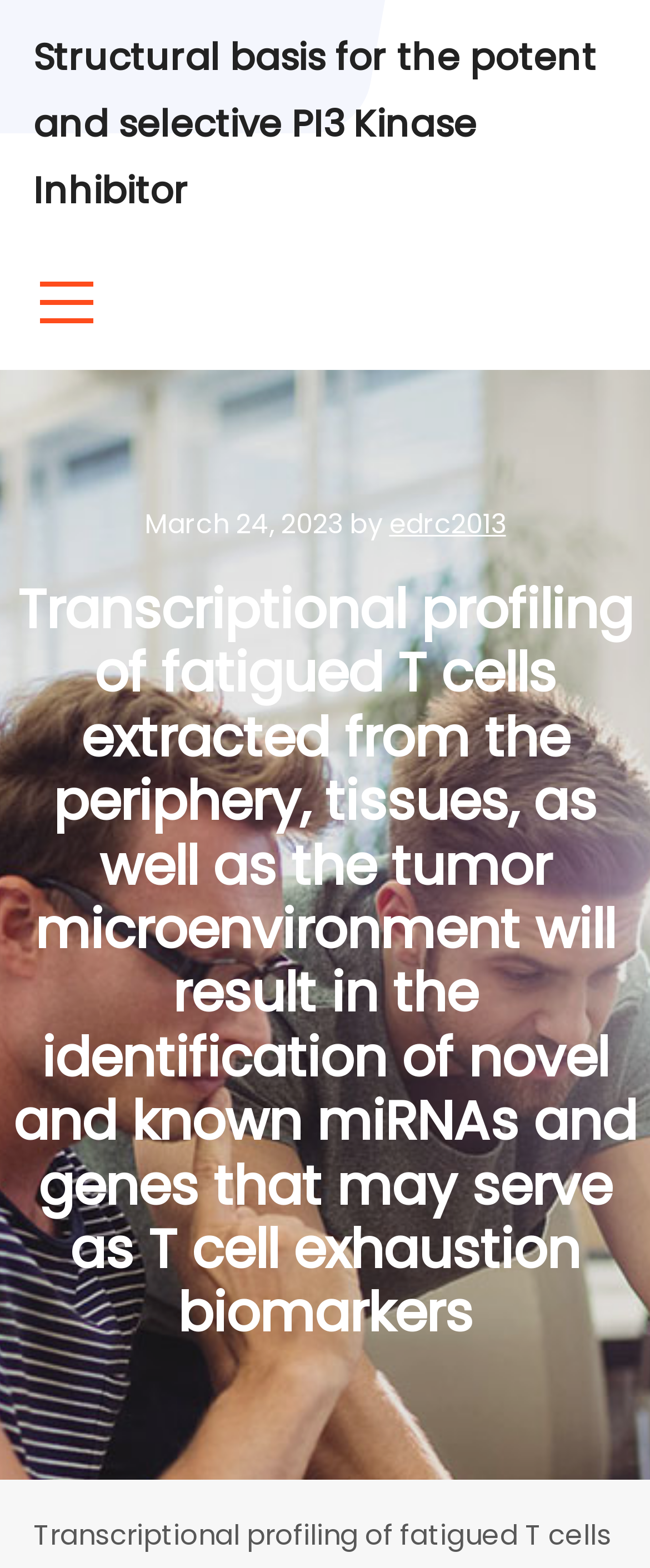Extract the primary headline from the webpage and present its text.

﻿Transcriptional profiling of fatigued T cells extracted from the periphery, tissues, as well as the tumor microenvironment will result in the identification of novel and known miRNAs and genes that may serve as T cell exhaustion biomarkers